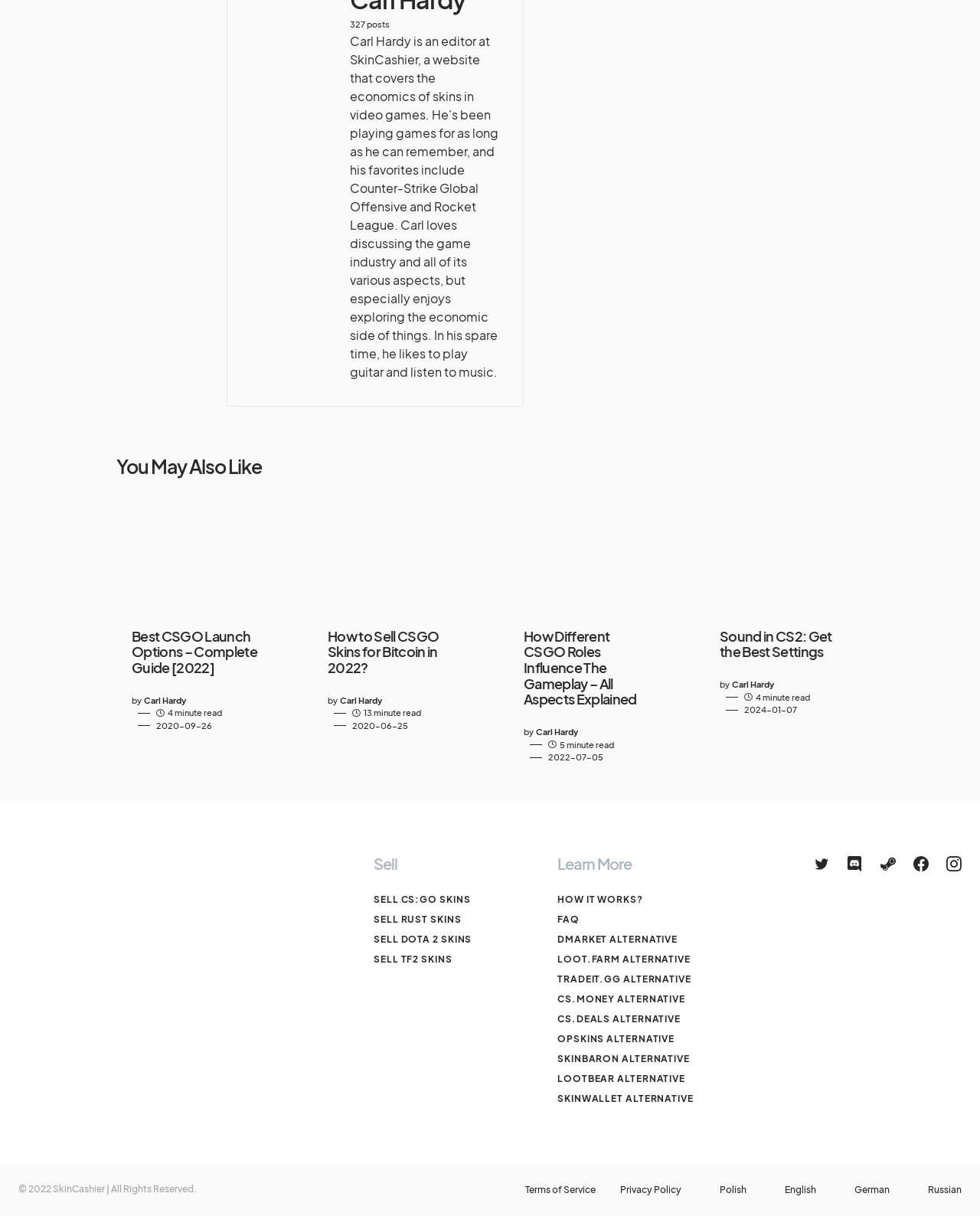Please specify the bounding box coordinates of the area that should be clicked to accomplish the following instruction: "Learn more about 'HOW IT WORKS?'". The coordinates should consist of four float numbers between 0 and 1, i.e., [left, top, right, bottom].

[0.569, 0.734, 0.719, 0.745]